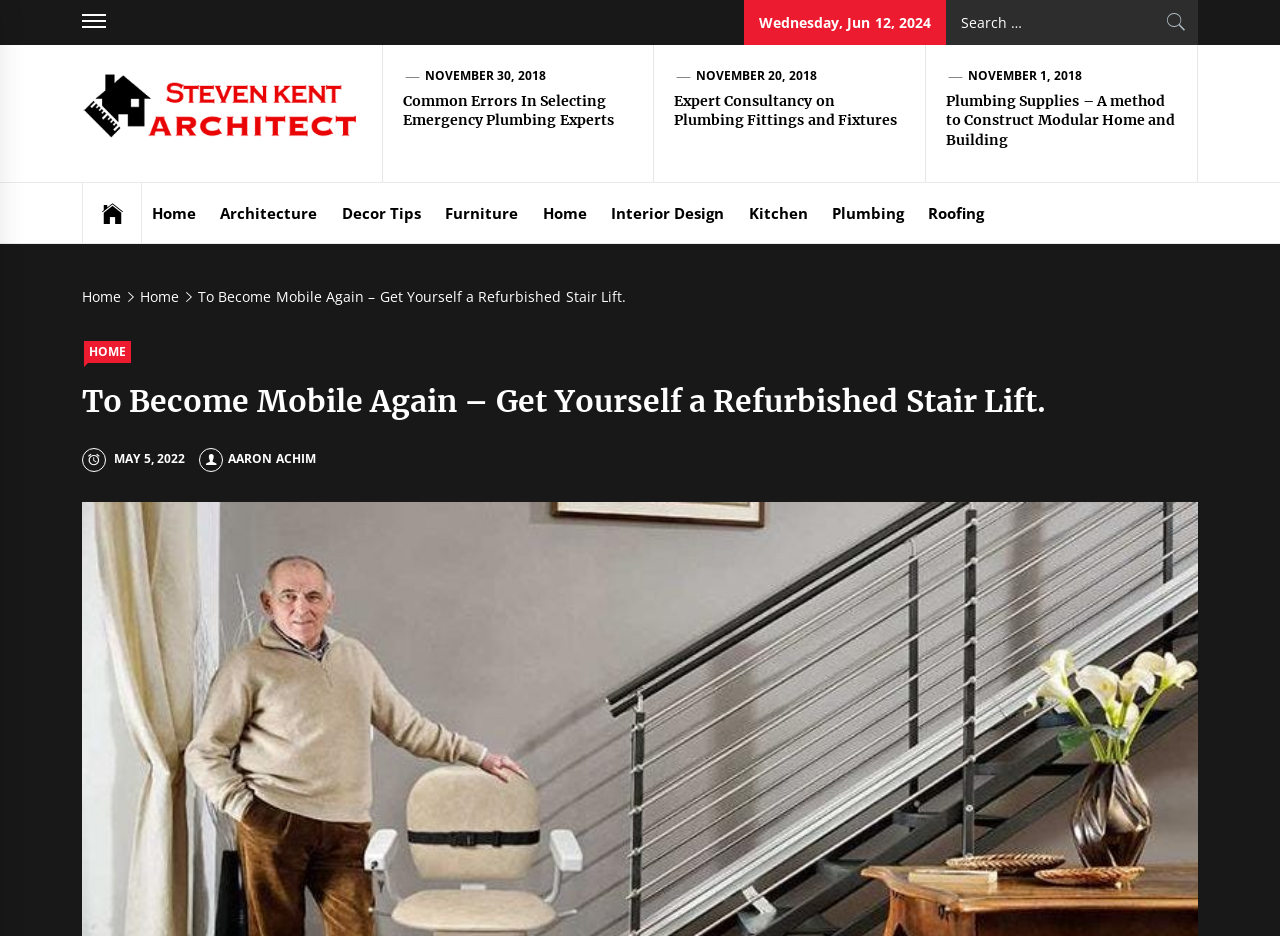Please identify the bounding box coordinates of the region to click in order to complete the given instruction: "Search for something". The coordinates should be four float numbers between 0 and 1, i.e., [left, top, right, bottom].

[0.739, 0.0, 0.936, 0.048]